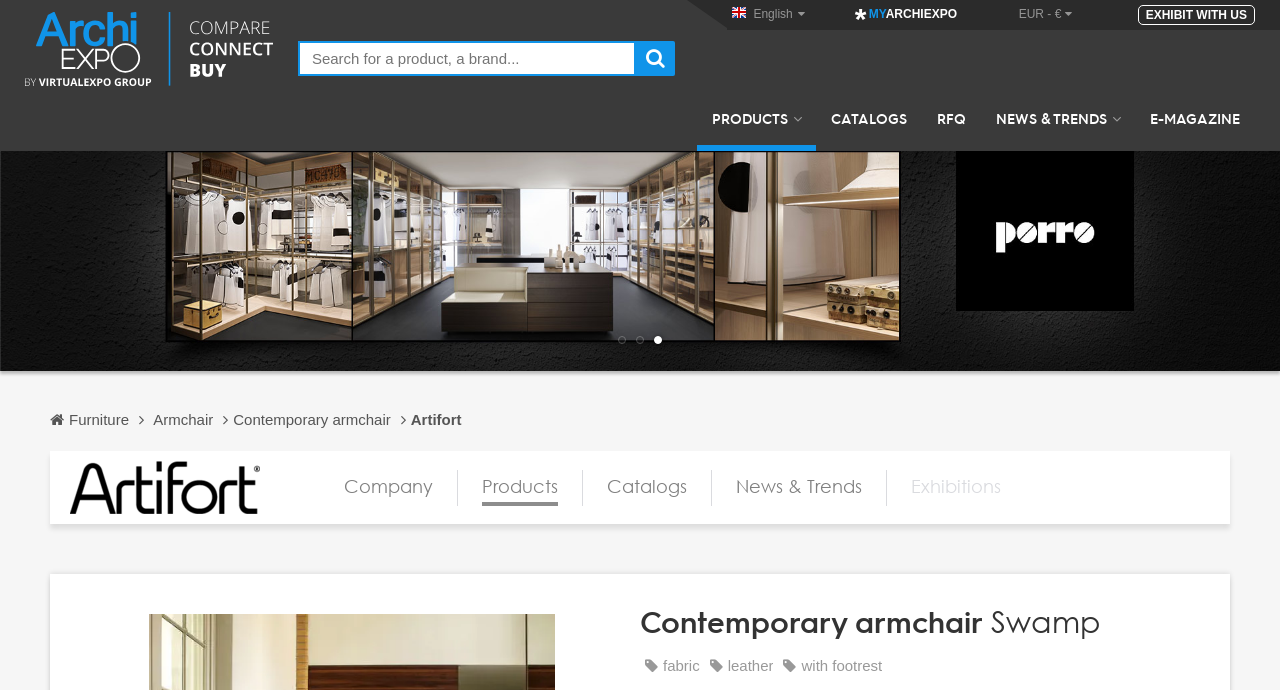What is the company that produces the armchair?
Based on the screenshot, respond with a single word or phrase.

Artifort